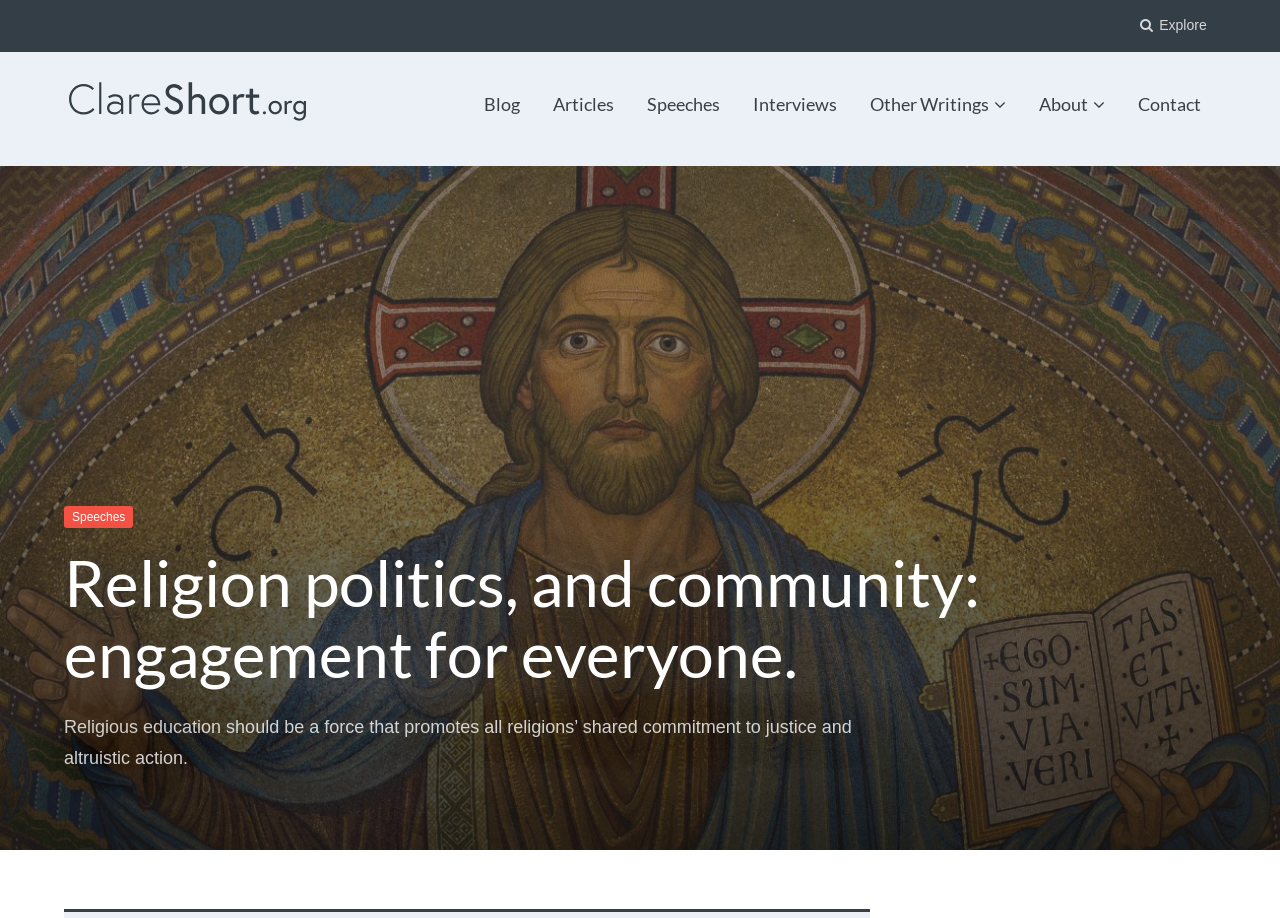Provide the bounding box coordinates for the specified HTML element described in this description: "Contact". The coordinates should be four float numbers ranging from 0 to 1, in the format [left, top, right, bottom].

[0.889, 0.094, 0.938, 0.135]